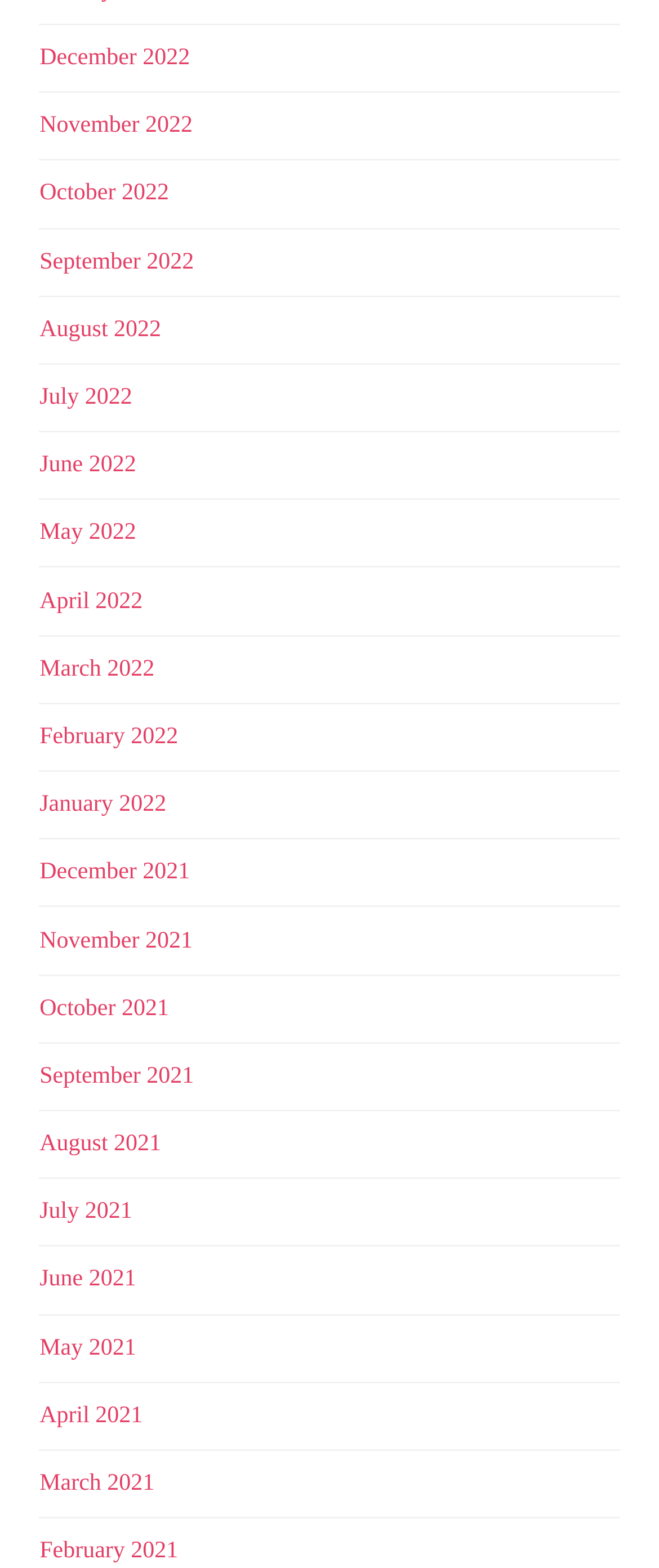Specify the bounding box coordinates of the element's region that should be clicked to achieve the following instruction: "Click on Foods to avoid for belly fat". The bounding box coordinates consist of four float numbers between 0 and 1, in the format [left, top, right, bottom].

None